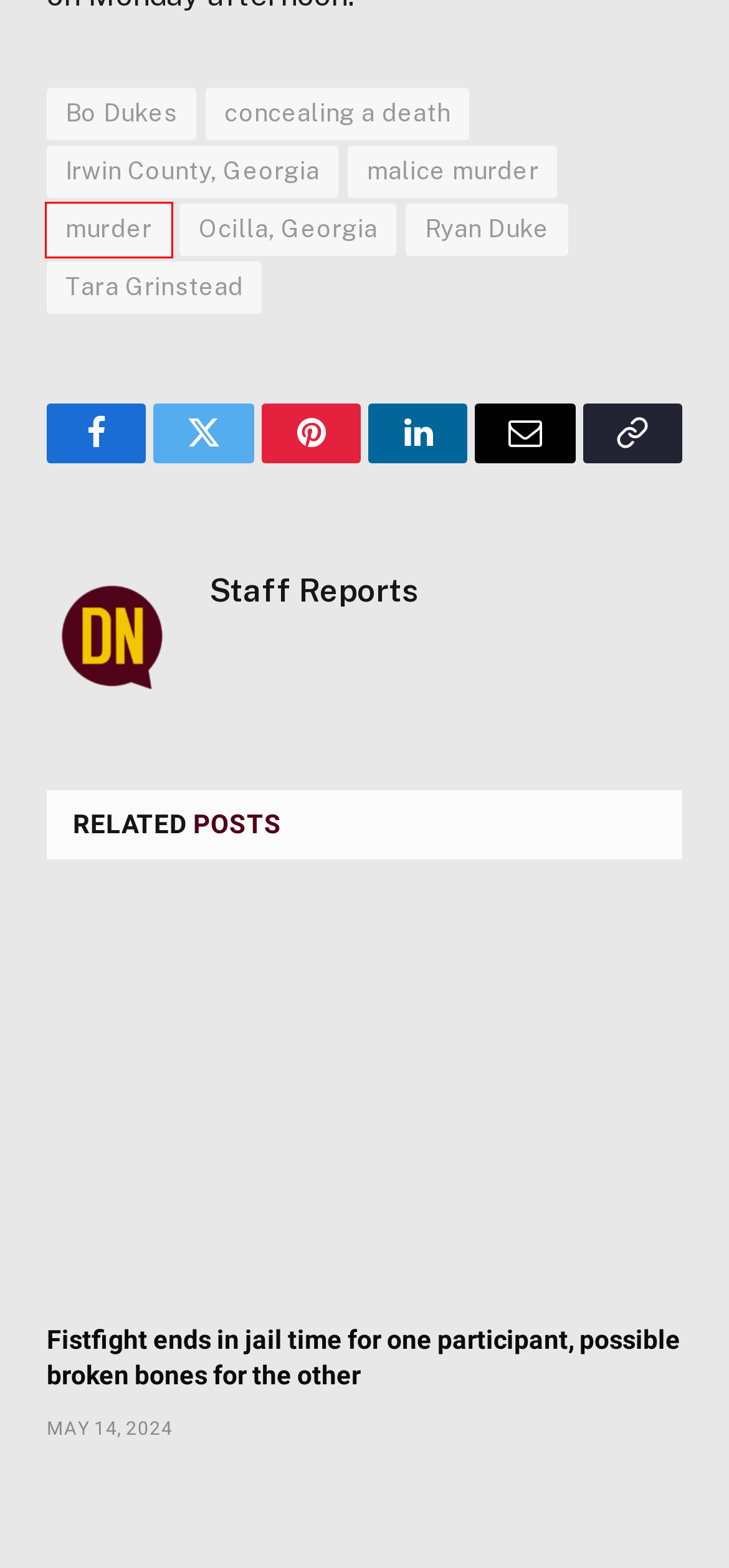A screenshot of a webpage is provided, featuring a red bounding box around a specific UI element. Identify the webpage description that most accurately reflects the new webpage after interacting with the selected element. Here are the candidates:
A. concealing a death – Douglas Now
B. Bo Dukes – Douglas Now
C. Ocilla, Georgia – Douglas Now
D. malice murder – Douglas Now
E. murder – Douglas Now
F. Tara Grinstead – Douglas Now
G. Fistfight ends in jail time for one participant, possible broken bones for the other – Douglas Now
H. Irwin County, Georgia – Douglas Now

E